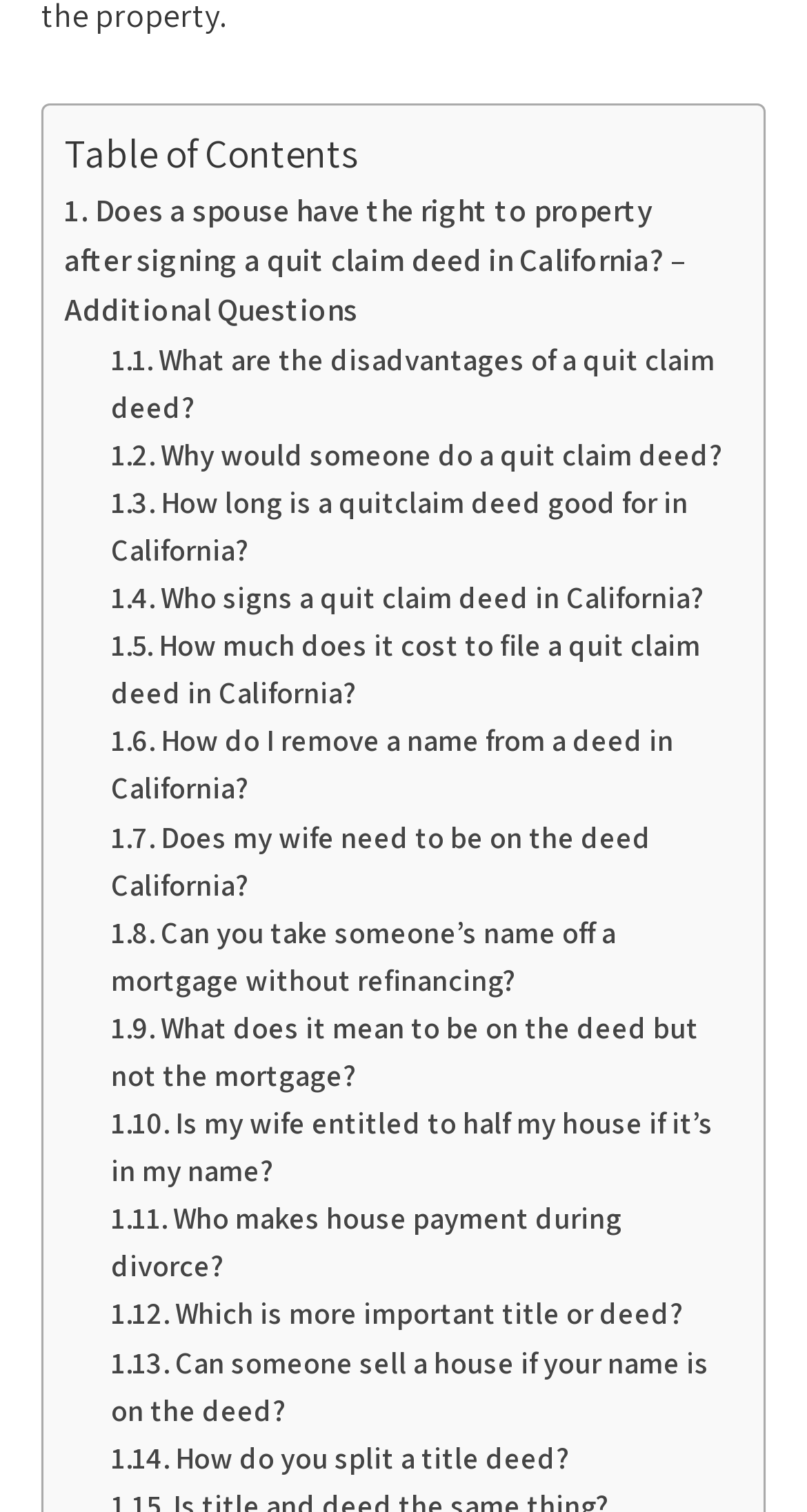Find the bounding box coordinates of the area to click in order to follow the instruction: "Find out how long a quitclaim deed is good for in California".

[0.138, 0.319, 0.853, 0.376]